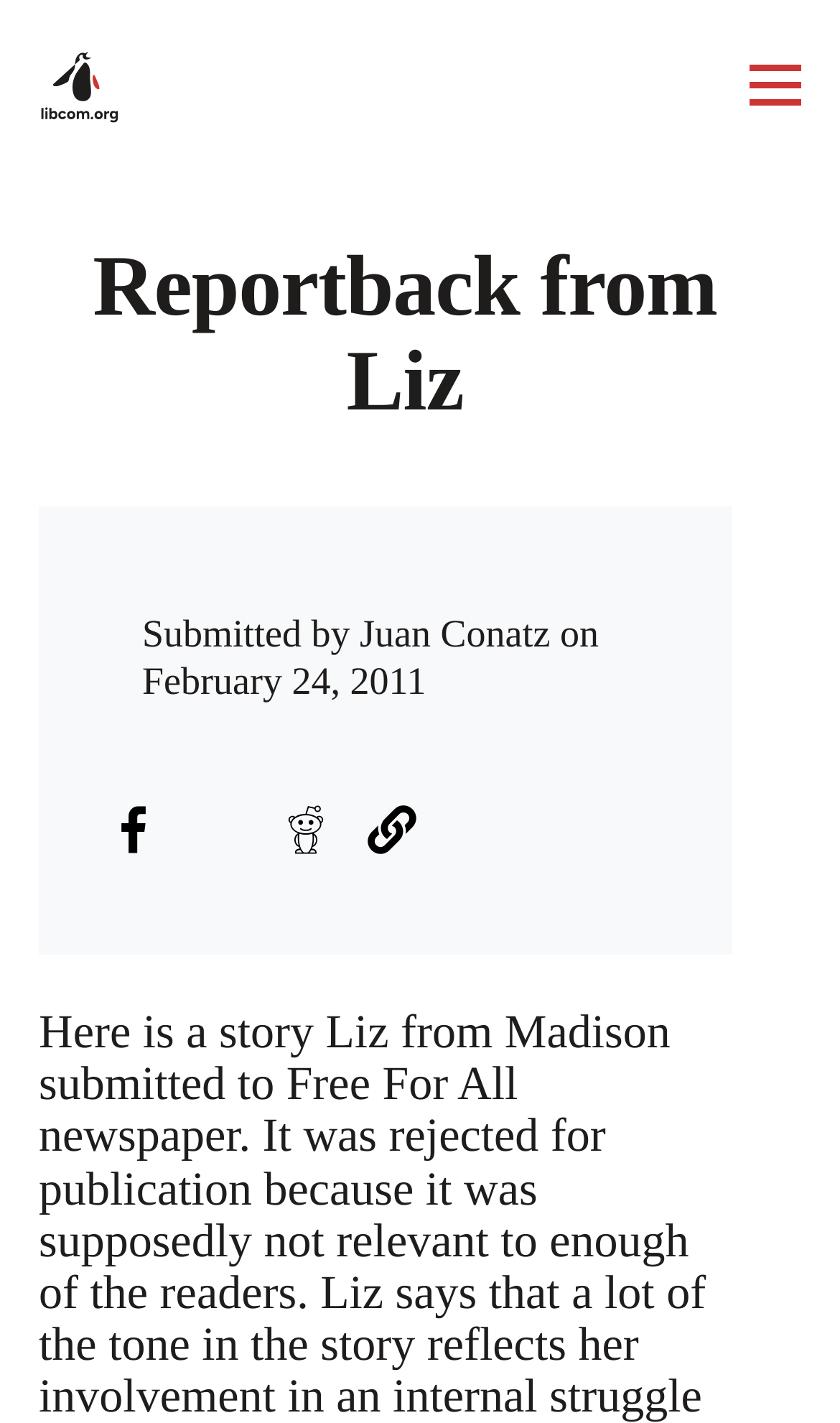Present a detailed account of what is displayed on the webpage.

The webpage is a reportback article titled "Reportback from Liz" on the libcom.org website. At the top left, there is a "Skip to main content" link, followed by a "Home" link with a corresponding image. On the top right, there is a "Main Menu" button.

Below the top navigation, the main content area begins with a heading that displays the title "Reportback from Liz". This heading is positioned near the top center of the page.

Under the heading, there is a section that contains metadata about the article, including the submitter's name "Juan Conatz" and the date "February 24, 2011". This section is positioned near the top center of the page, slightly below the heading.

To the right of the metadata section, there are four social media sharing links: "Share to Facebook", "Share to Twitter", "Share to Reddit", and "Copied to clipboard". Each link has a corresponding image. These links are positioned in a horizontal row, near the top center of the page.

There are no other notable elements on the page besides these.